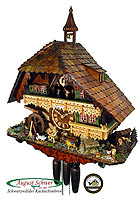Give a meticulous account of what the image depicts.

This image showcases the exquisite "Cuckoo Clock of the Year 2008" from the Gutach Valley, a stunning example of traditional Black Forest craftsmanship. The clock features a beautifully detailed wooden facade, complete with a rustic chalet-style roof adorned with shingles. Various intricate carvings depict charming rural scenes, accentuated by vibrant hand-painted figures that bring the piece to life.

The clock is equipped with classic cuckoo mechanics, creating a delightful chime that echoes the beauty of its design. Below the clock, a decorative pendulum swings, adding to its rustic charm. This meticulously crafted timepiece not only serves as a functional clock but also as a captivating decorative element, embodying the rich heritage of German cuckoo clock making. The craftsmanship is signed by August Silver, a reputable maker in the genre, and it is recognized with a quality seal, reinforcing its status as a collector's item.